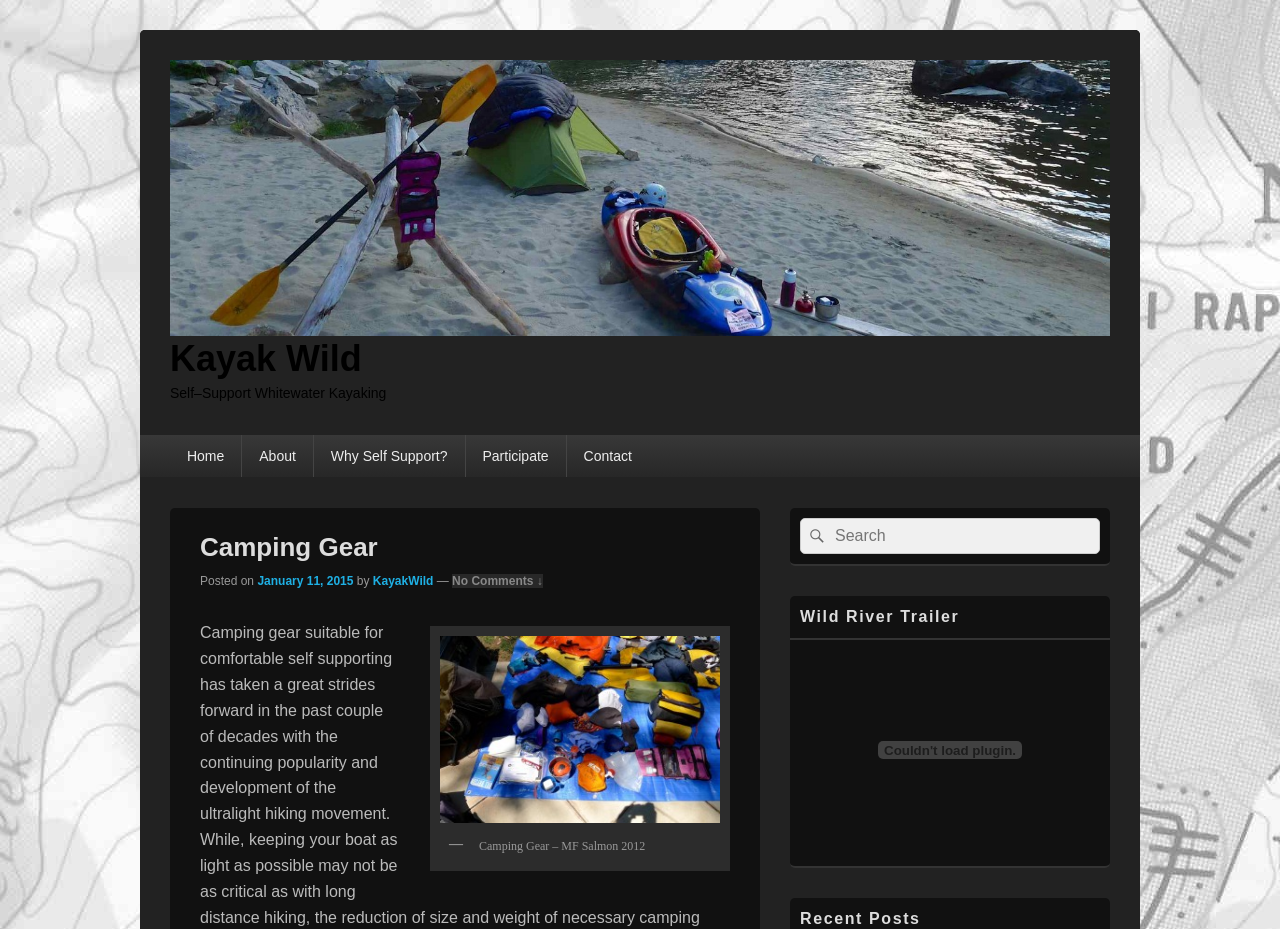Find and provide the bounding box coordinates for the UI element described here: "No Comments ↓". The coordinates should be given as four float numbers between 0 and 1: [left, top, right, bottom].

[0.353, 0.618, 0.424, 0.633]